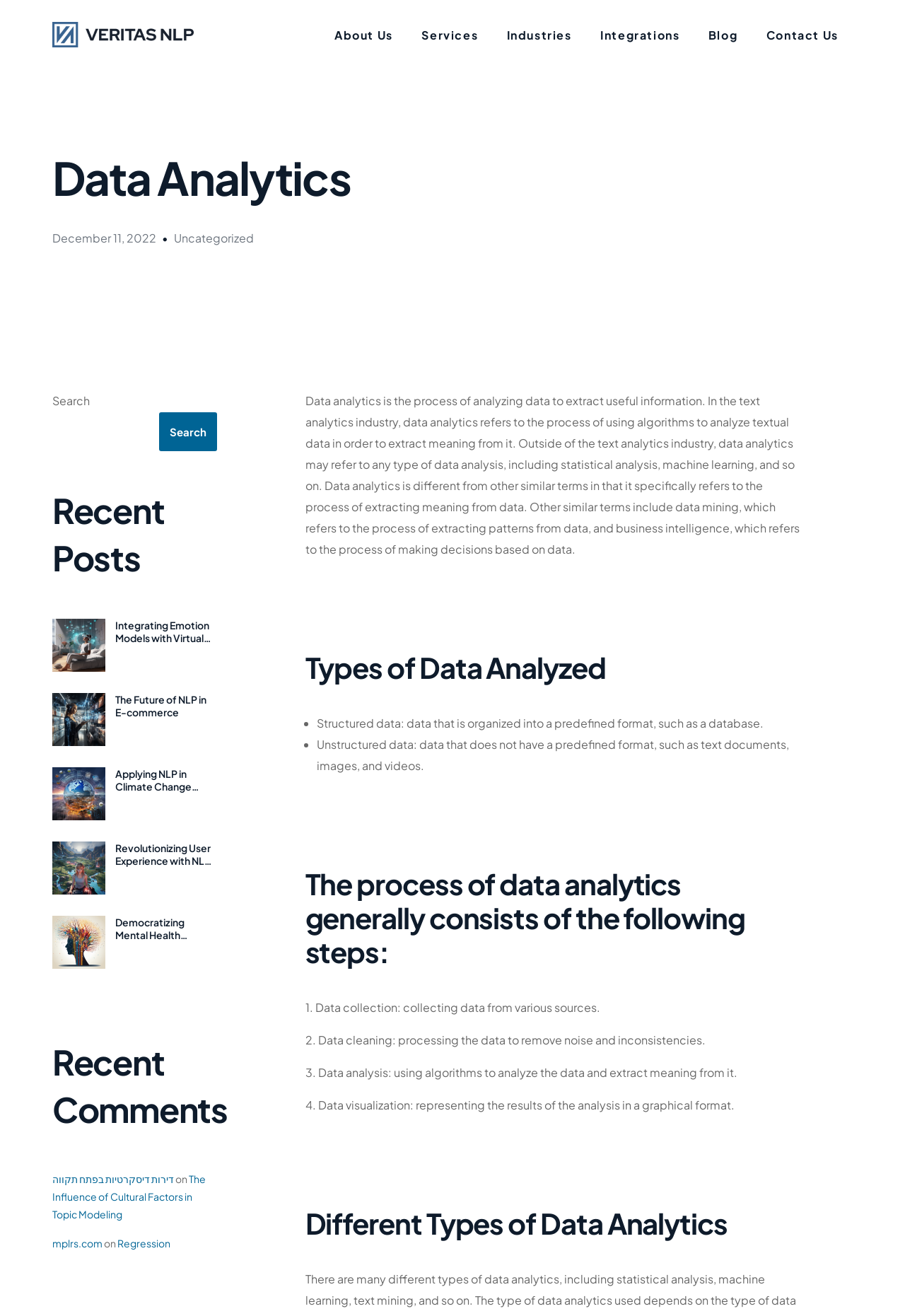Answer the question below with a single word or a brief phrase: 
What is the topic of the first recent comment?

The Influence of Cultural Factors in Topic Modeling